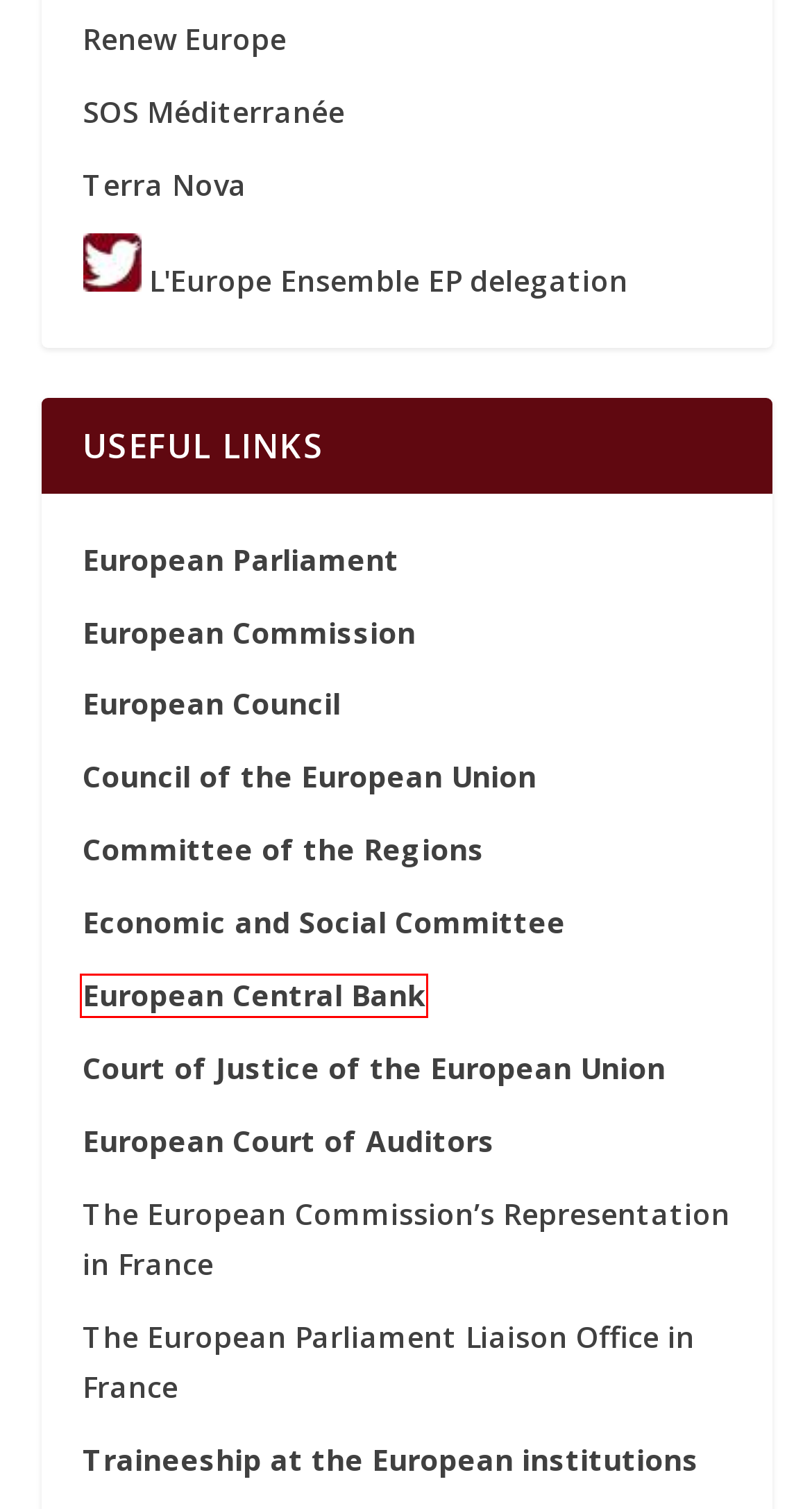Check out the screenshot of a webpage with a red rectangle bounding box. Select the best fitting webpage description that aligns with the new webpage after clicking the element inside the bounding box. Here are the candidates:
A. European Commission | United Kingdom
B. European Commission, official website - European Commission
C. EESC Homepage | EESC
D. Votre voix au Parlement européen - Renew Europe
E. All about us
F. Terra Nova : Terra Nova : Think tank progressiste et indépendant
G. Home | European Court of Auditors
H. CURIA - Home - Court of Justice of the European Union

E